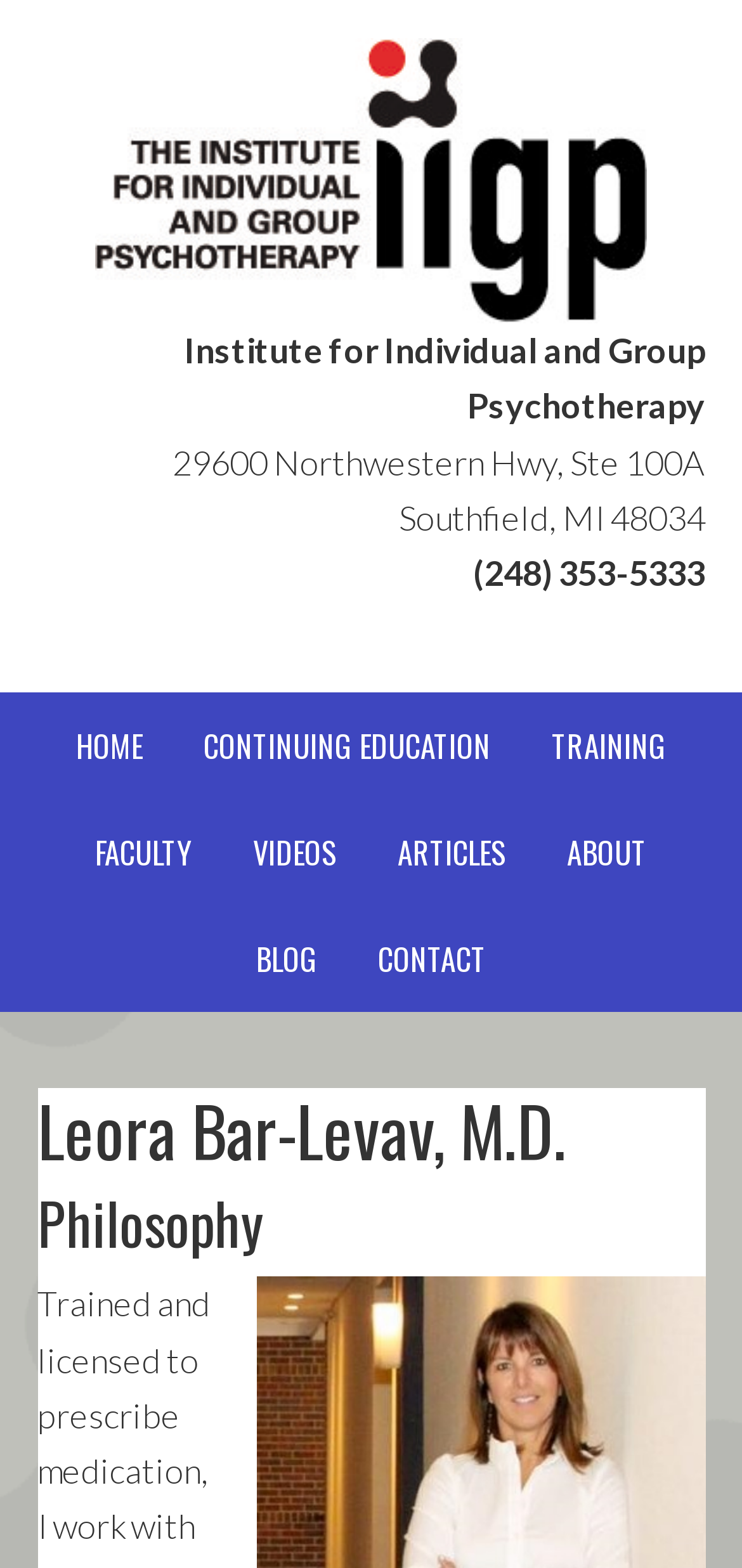Kindly provide the bounding box coordinates of the section you need to click on to fulfill the given instruction: "read articles".

[0.495, 0.51, 0.723, 0.578]